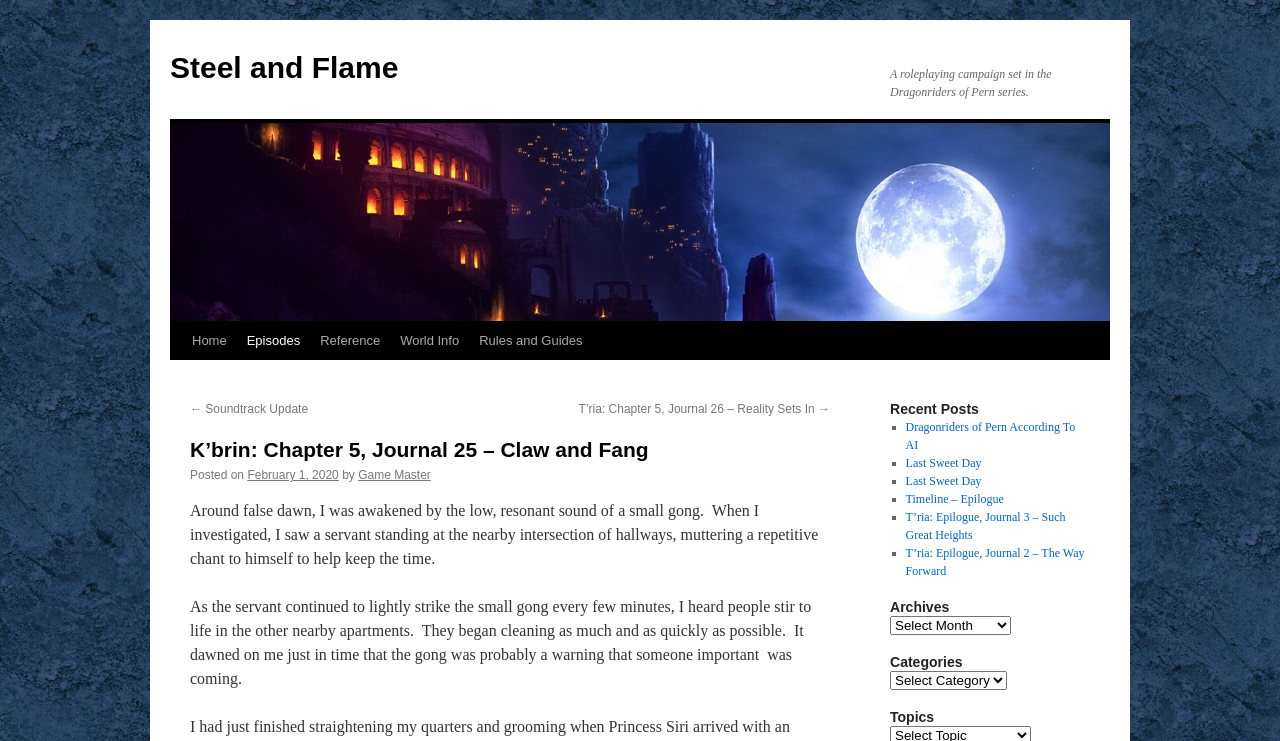Identify the title of the webpage and provide its text content.

K’brin: Chapter 5, Journal 25 – Claw and Fang